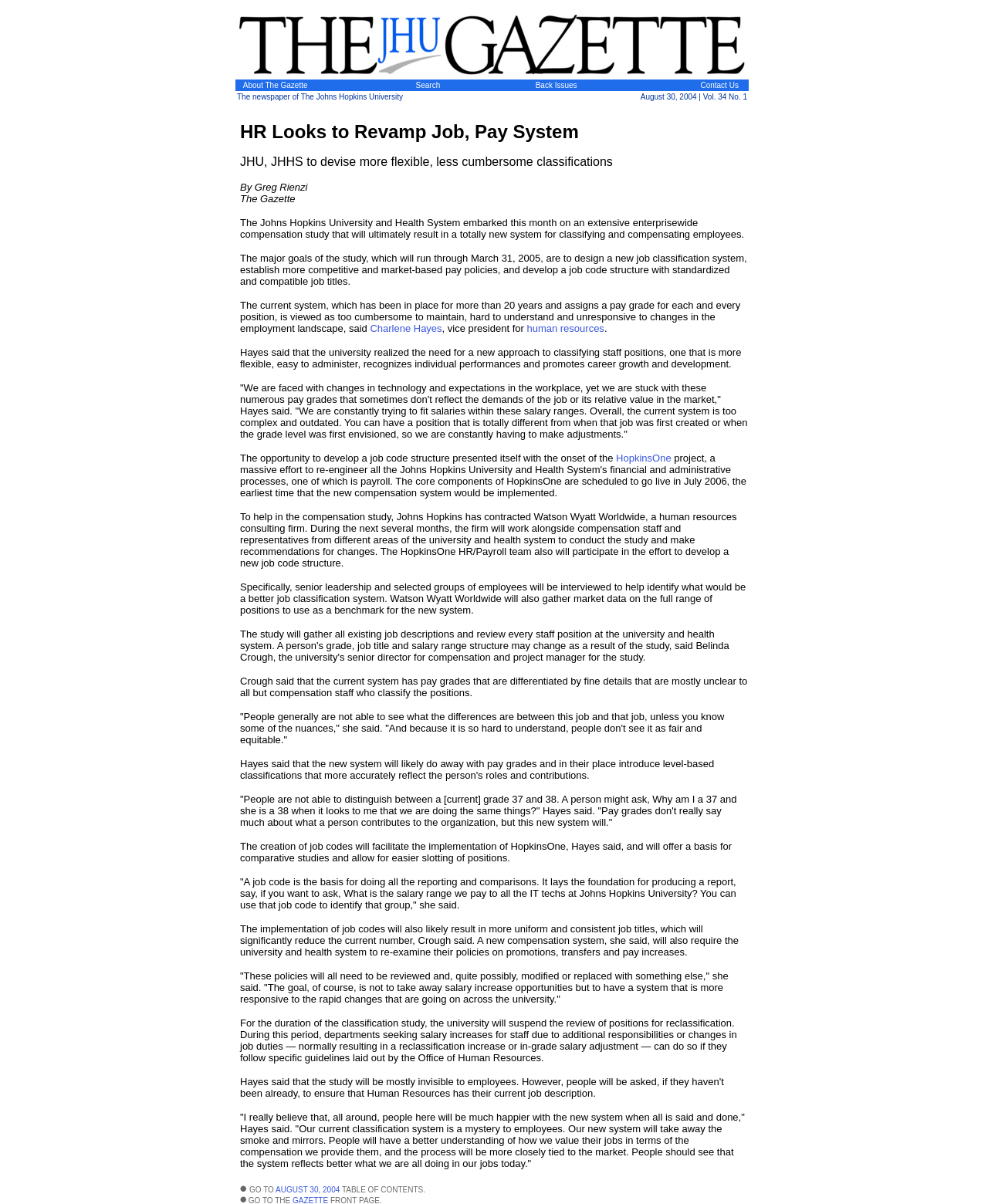Identify the bounding box for the UI element that is described as follows: "Back Issues".

[0.542, 0.064, 0.584, 0.075]